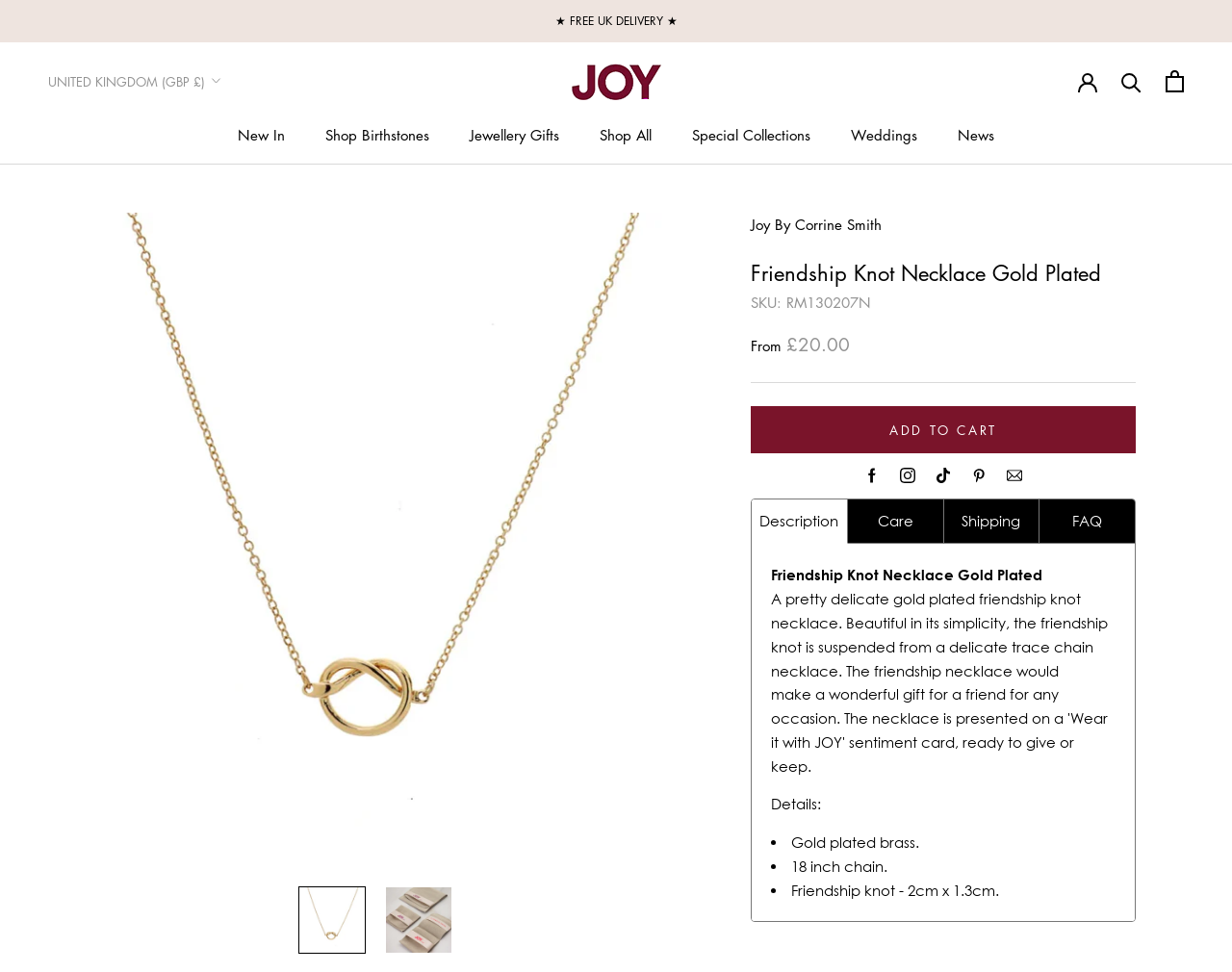Please provide a brief answer to the question using only one word or phrase: 
What is the material of the necklace?

Gold plated brass